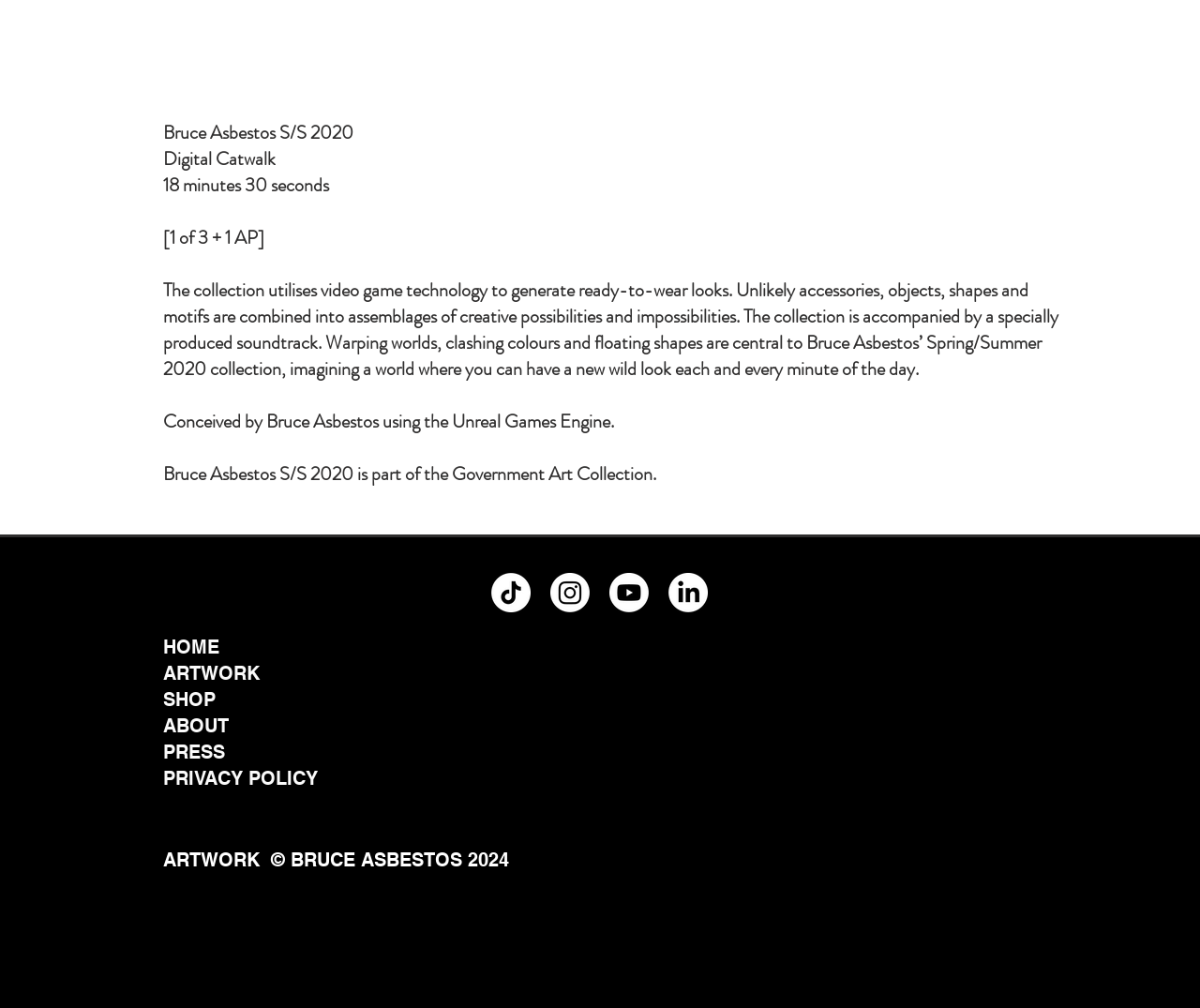Determine the bounding box coordinates for the UI element with the following description: "Latest Crypto News". The coordinates should be four float numbers between 0 and 1, represented as [left, top, right, bottom].

None